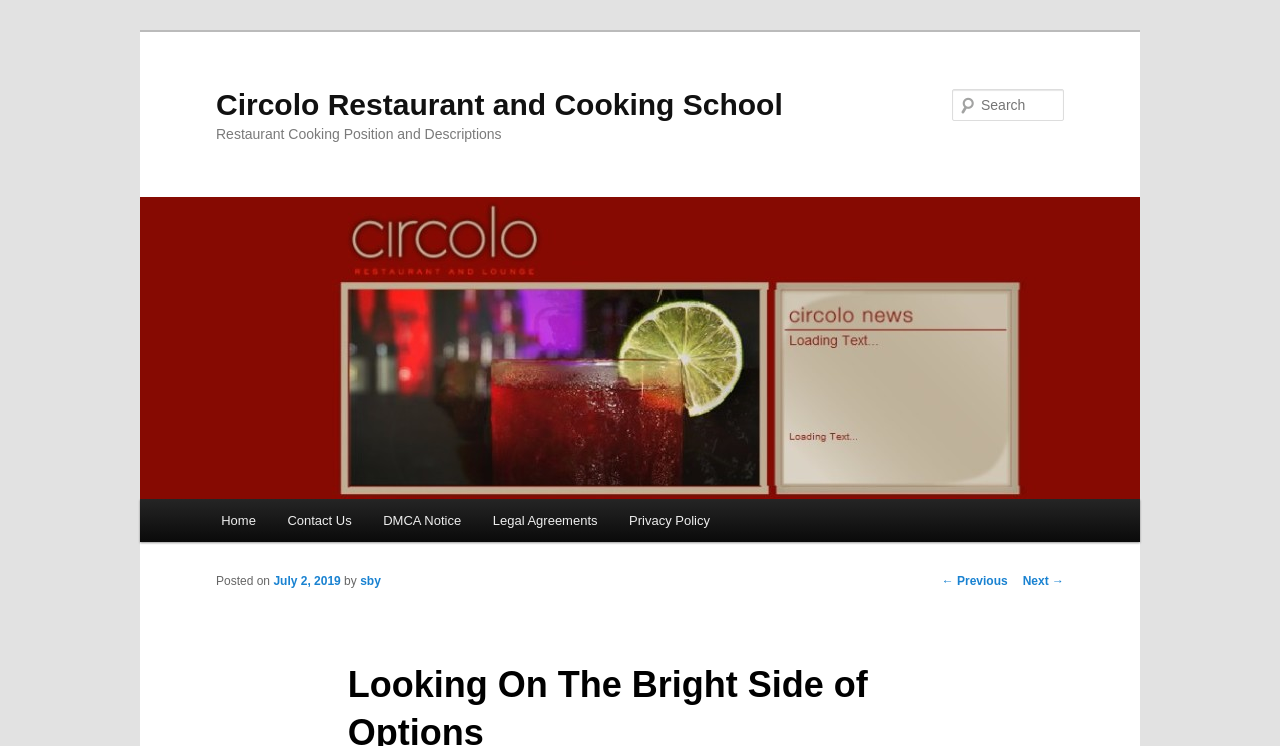Identify the text that serves as the heading for the webpage and generate it.

Circolo Restaurant and Cooking School